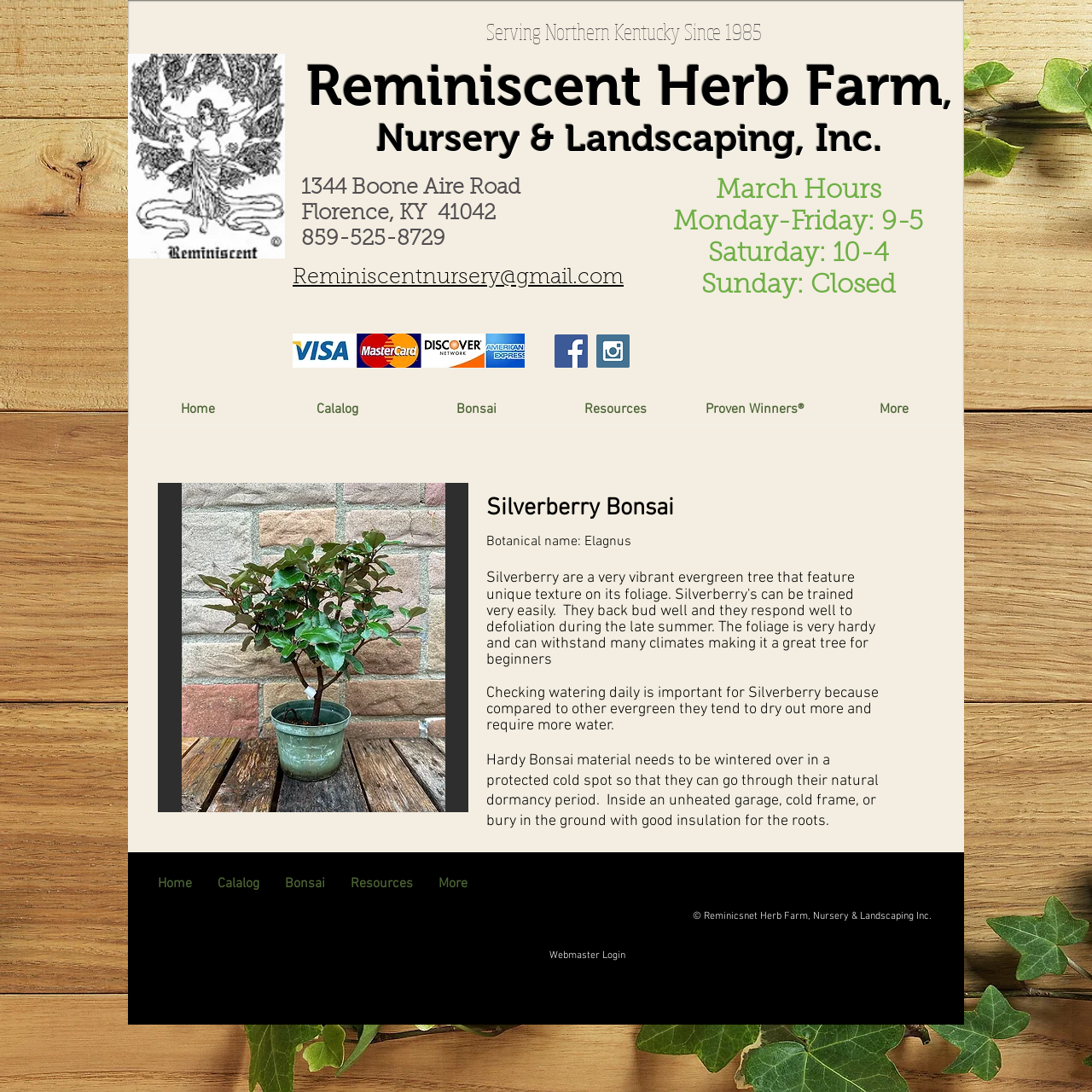Specify the bounding box coordinates of the area that needs to be clicked to achieve the following instruction: "Search the site".

[0.719, 0.019, 0.875, 0.046]